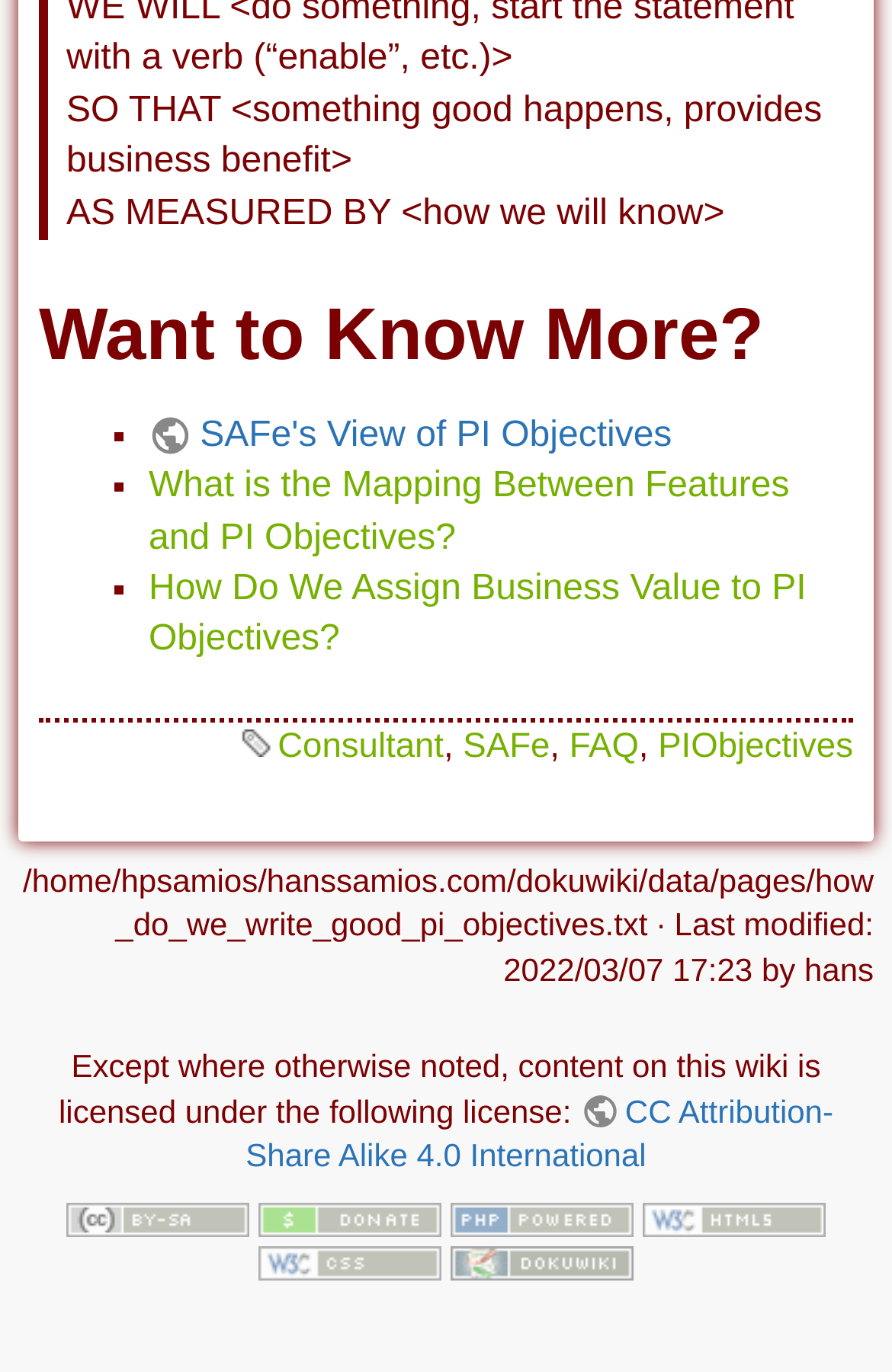Review the image closely and give a comprehensive answer to the question: What is the purpose of PI Objectives?

The webpage mentions 'SO THAT <something good happens, provides business benefit>' which implies that PI Objectives are meant to provide a business benefit.